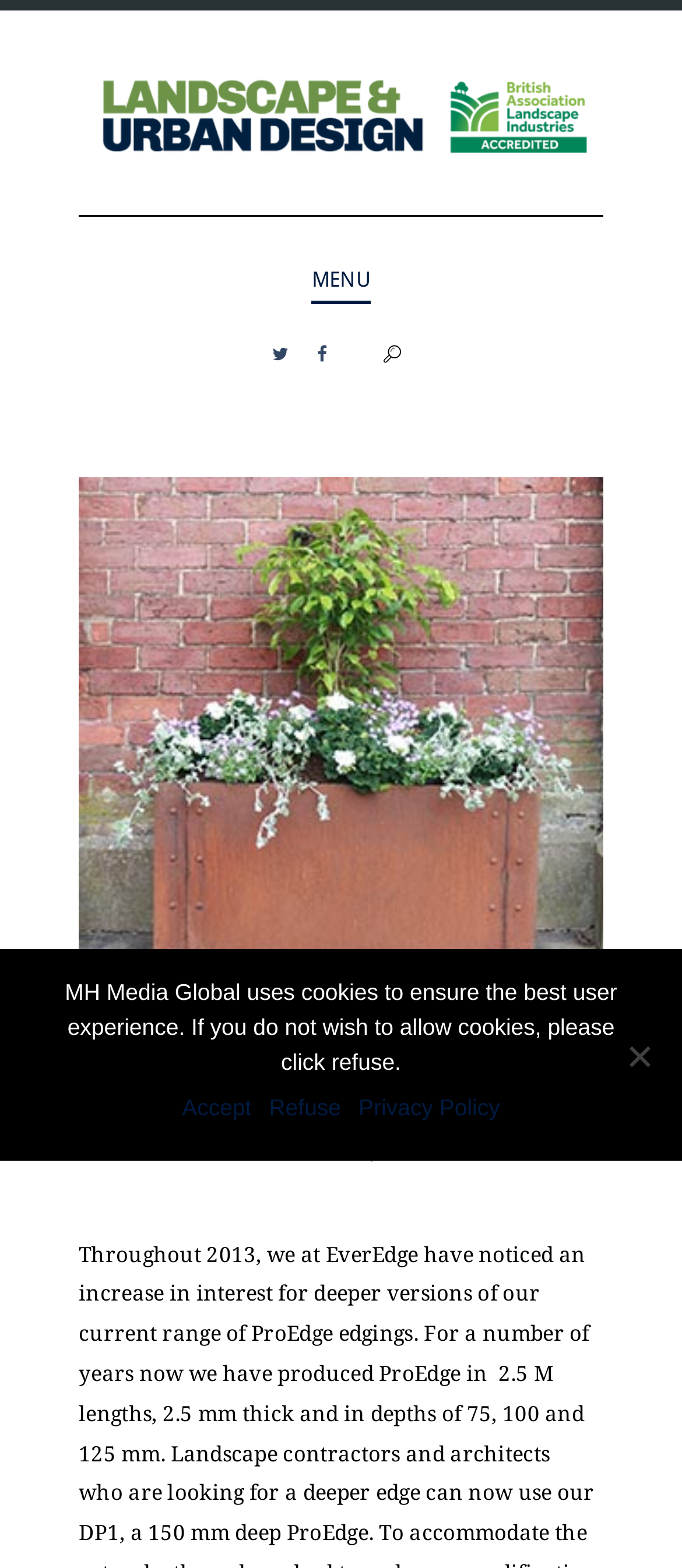Create an elaborate caption that covers all aspects of the webpage.

The webpage is titled "EverEdge Is Ready For 2014 – Landscape & Urban Design". At the top left corner, there is a logo link, accompanied by an image of the logo. To the right of the logo, there is a "MENU" link. Below the logo, there is a navigation menu with links to "HOME", "ABOUT US", "CONTACT US", "ISSUES", "NEWSLETTER", and "SUBSCRIBE", arranged vertically.

On the top right side, there are three social media links, represented by icons, and a "PIN IT" link. Below these links, there is a heading "EverEdge Is Ready For 2014" and a date "December 4, 2013".

In the middle of the page, there is a main content area, but its details are not specified in the accessibility tree. At the bottom right corner, there is a link with an icon.

A cookie notice dialog is displayed at the bottom of the page, with a message explaining the use of cookies and providing options to "Accept", "Refuse", or view the "Privacy Policy". There is also a "Refuse" button at the bottom right corner of the dialog.